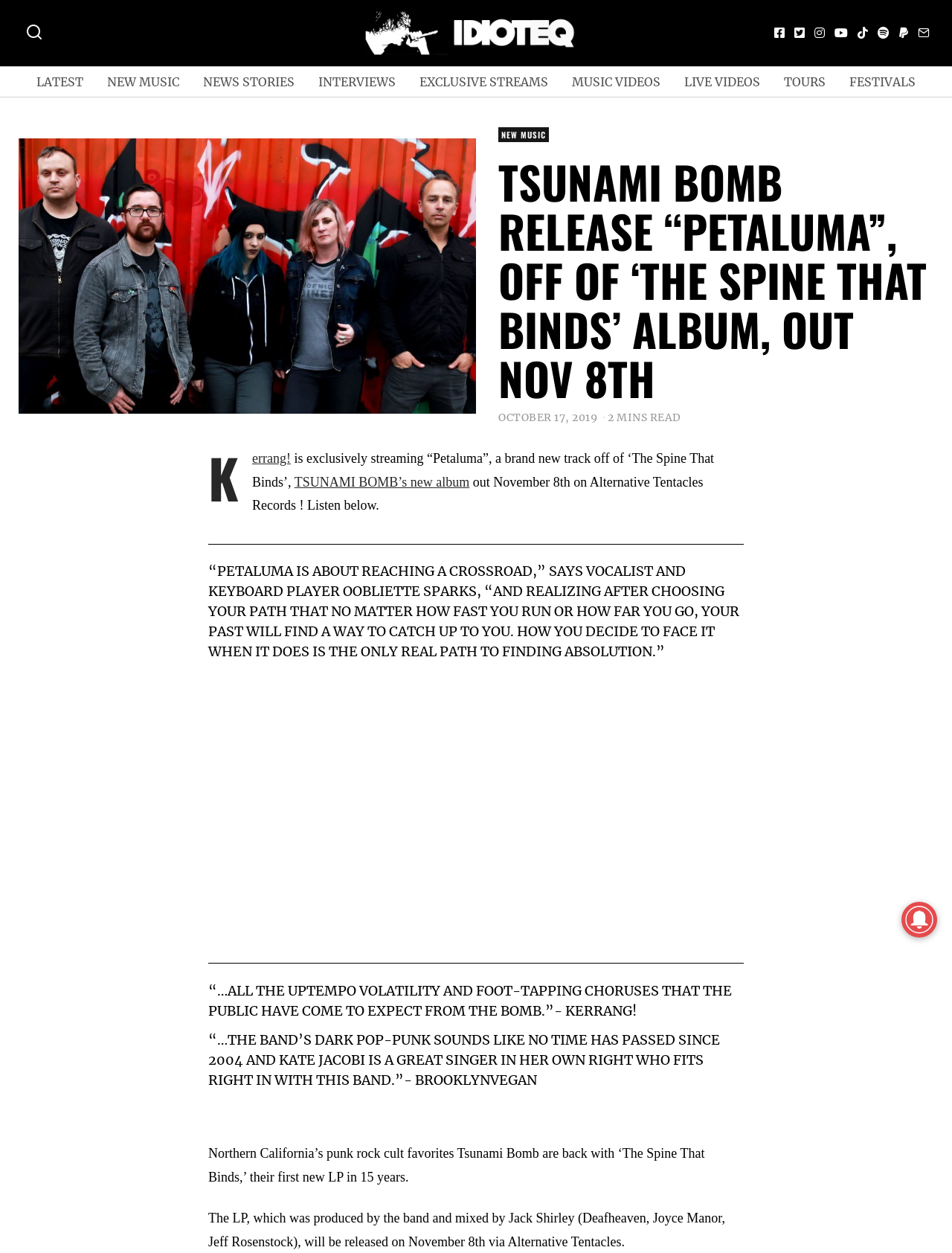What is the name of the band releasing a new album?
Refer to the image and give a detailed response to the question.

The webpage is about Tsunami Bomb releasing a new album, 'The Spine That Binds', which is mentioned in the header and the article body.